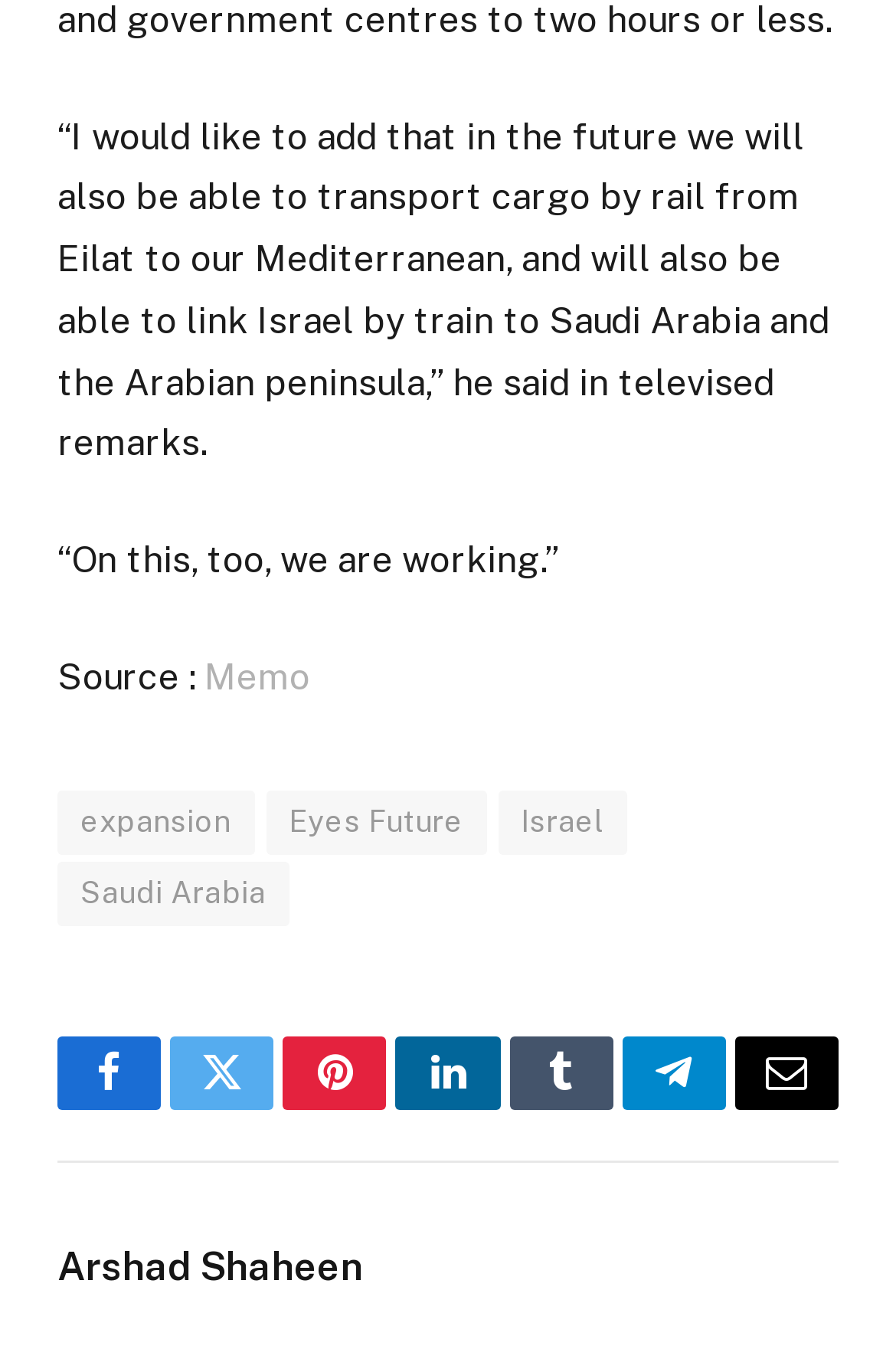Find the bounding box coordinates of the clickable element required to execute the following instruction: "Share on Facebook". Provide the coordinates as four float numbers between 0 and 1, i.e., [left, top, right, bottom].

[0.064, 0.768, 0.18, 0.822]